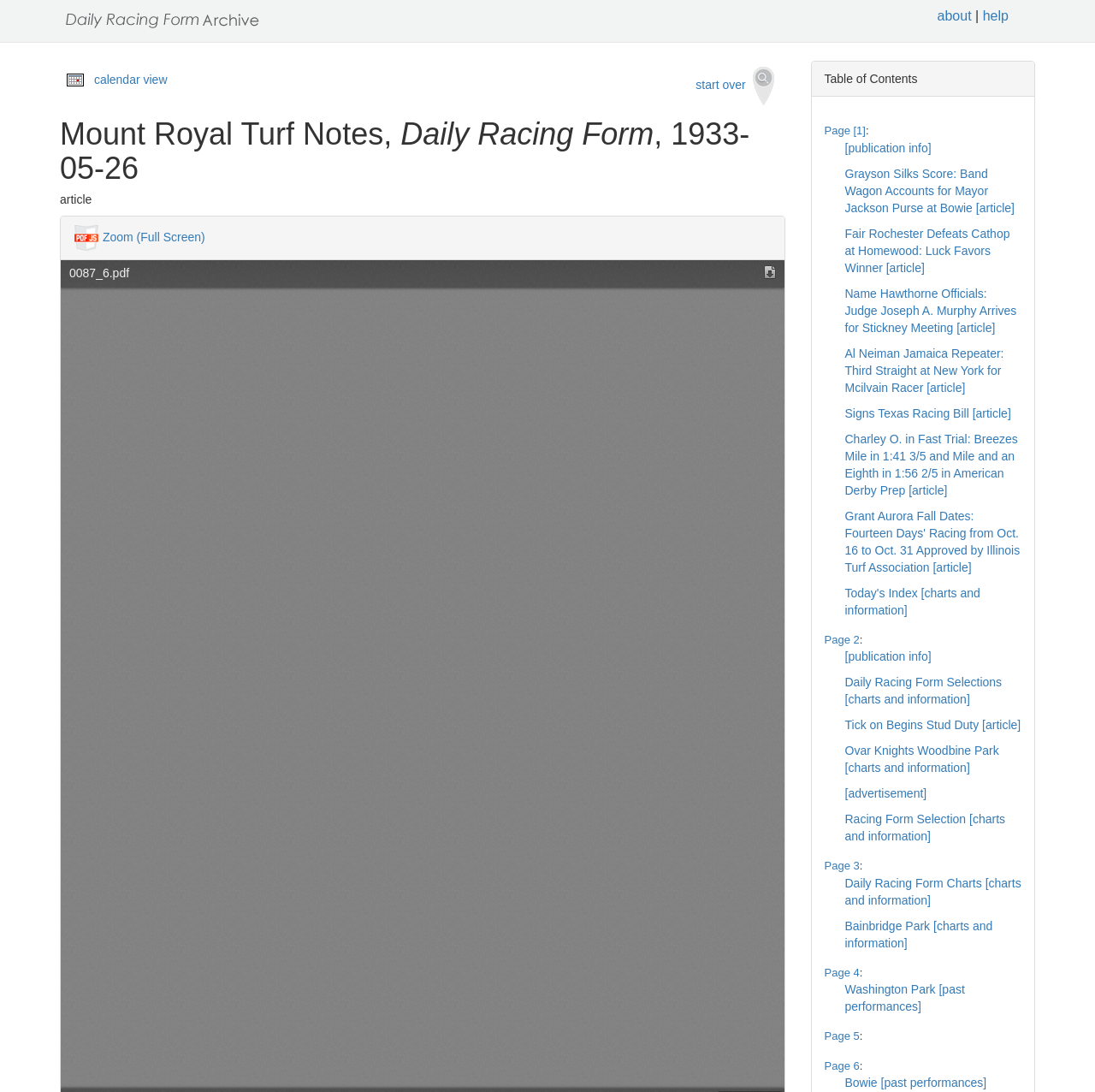Identify the bounding box coordinates for the region to click in order to carry out this instruction: "go to page 1". Provide the coordinates using four float numbers between 0 and 1, formatted as [left, top, right, bottom].

[0.753, 0.114, 0.791, 0.125]